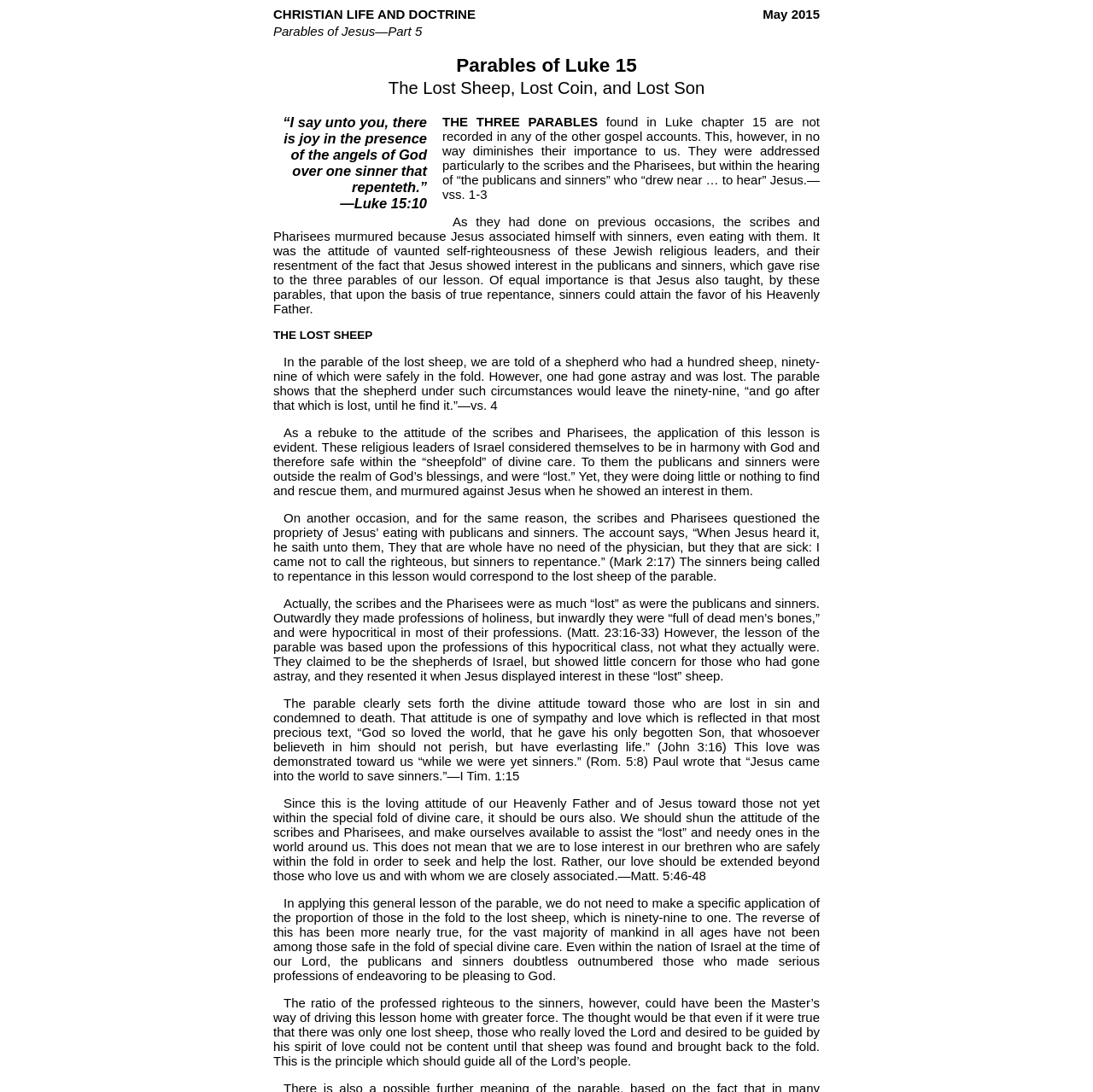Who is the target audience of Jesus' teachings? Look at the image and give a one-word or short phrase answer.

Publicans and sinners